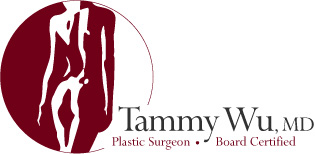What is the shape of the design in Dr. Tammy Wu's logo?
Using the visual information, answer the question in a single word or phrase.

Circular